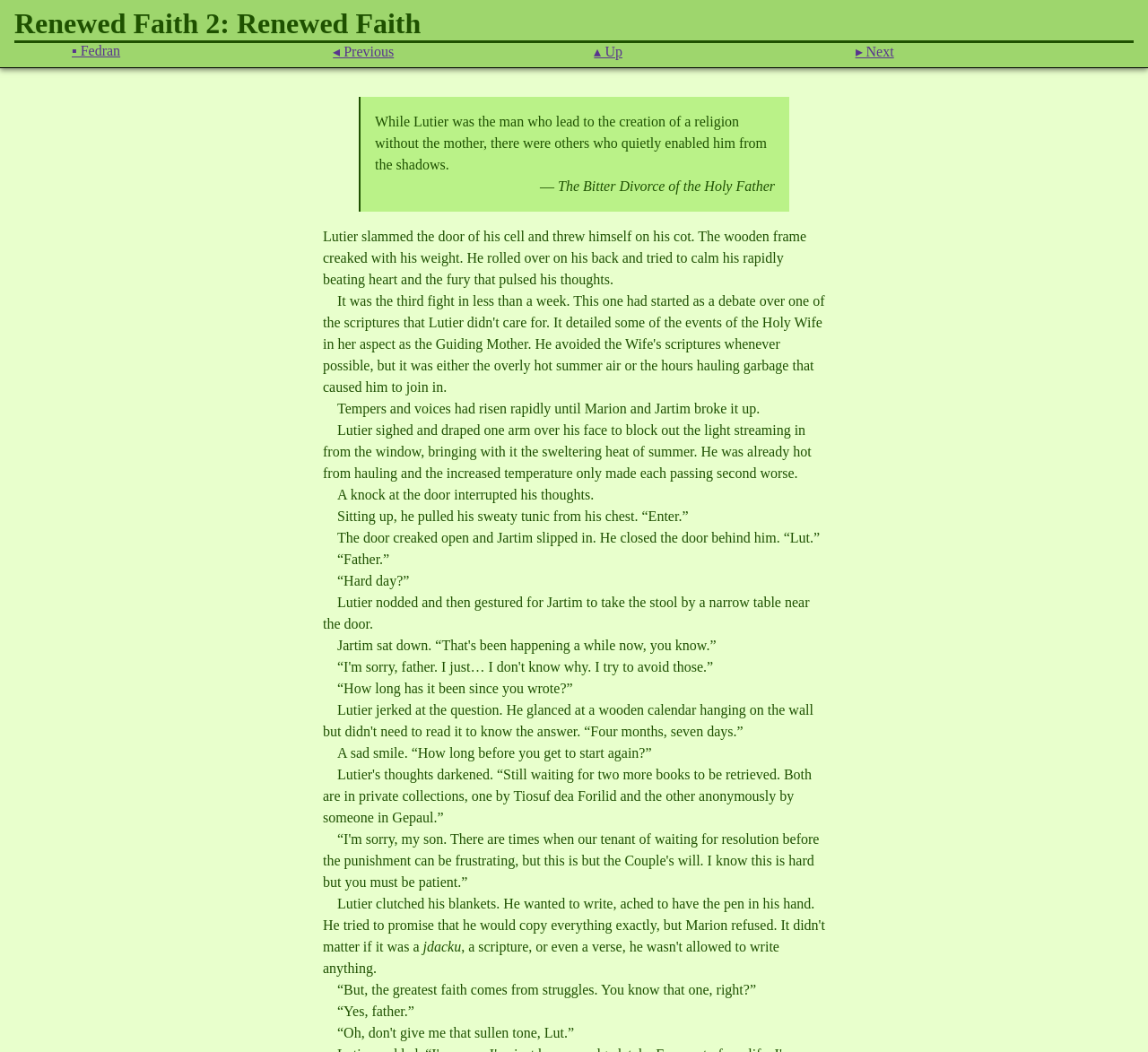Identify the bounding box coordinates for the UI element described as: "▸ Next".

[0.745, 0.041, 0.955, 0.057]